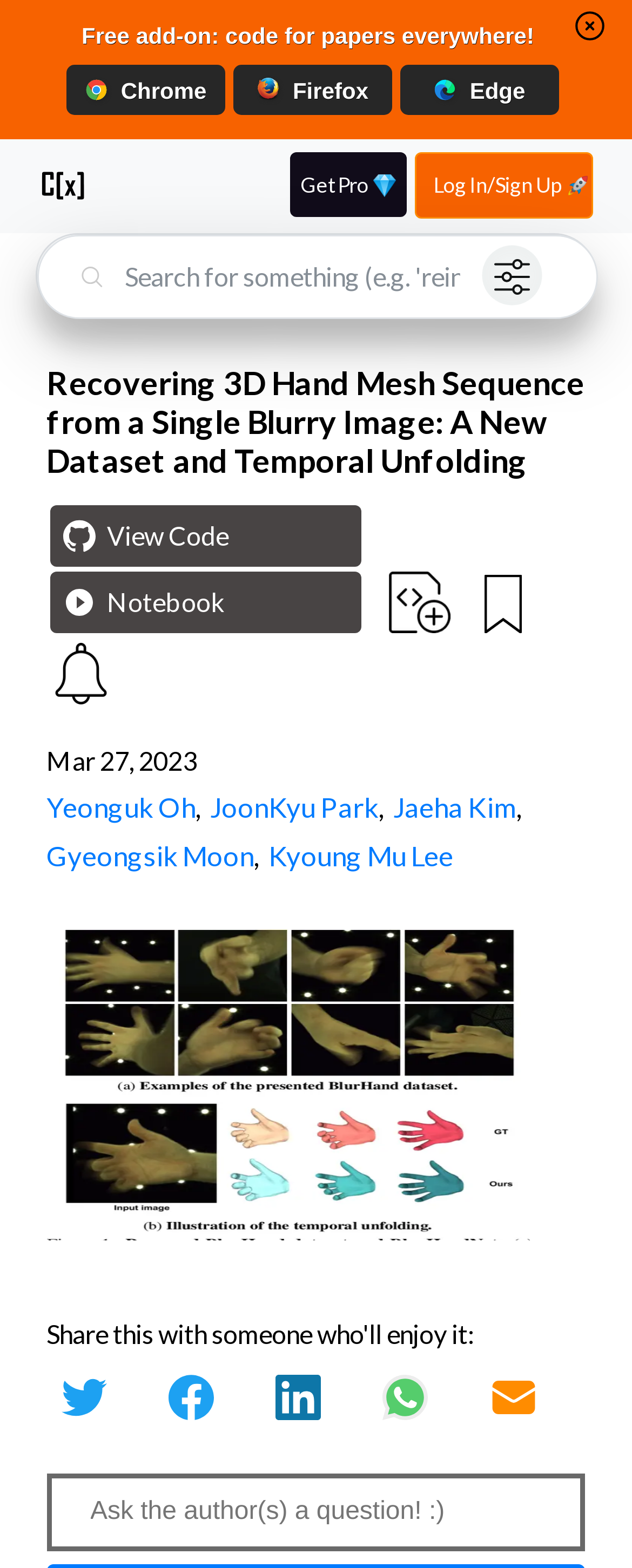How many authors are listed?
Please provide a single word or phrase as your answer based on the image.

4